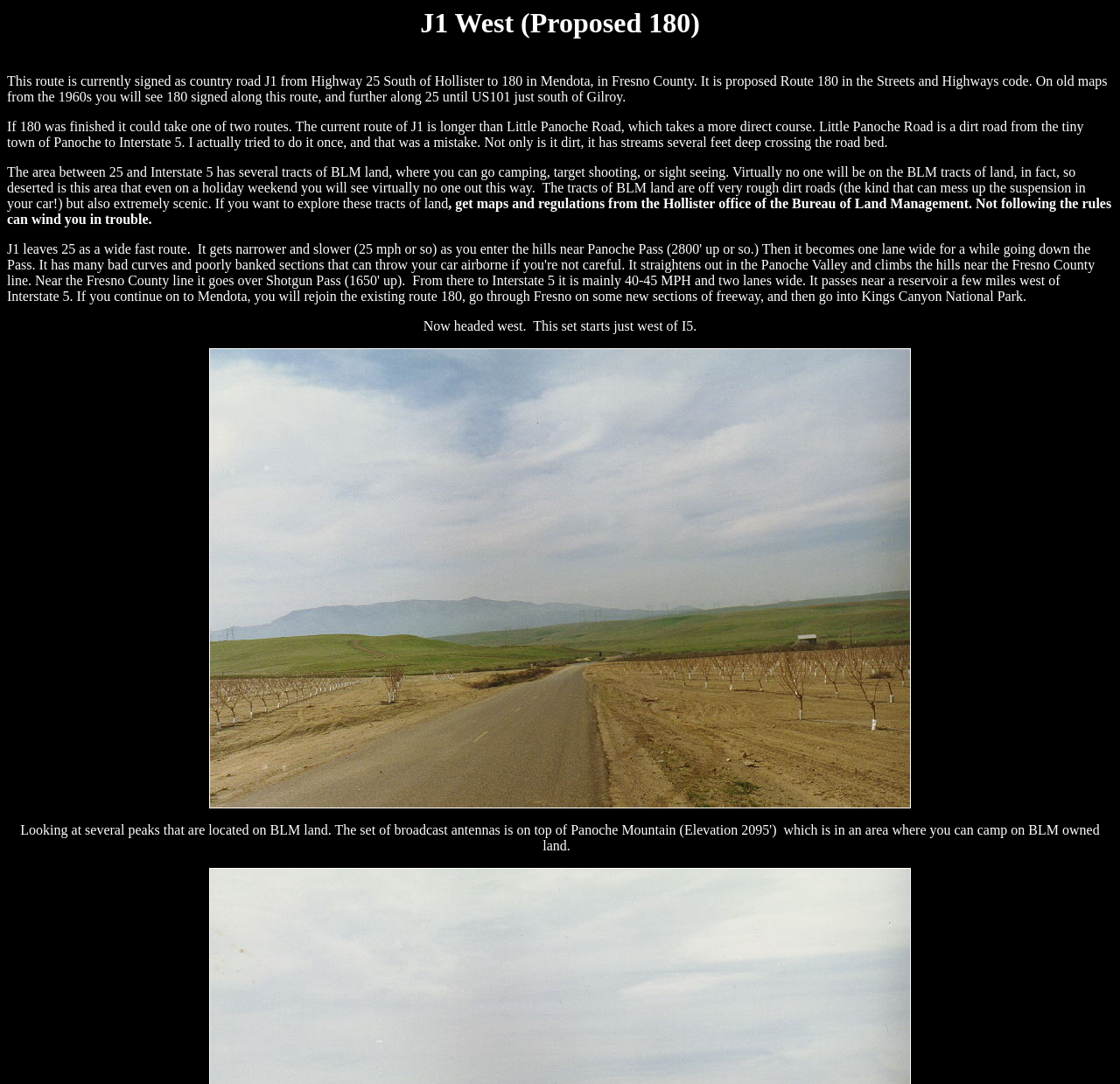What is the current route signed as?
Based on the visual, give a brief answer using one word or a short phrase.

Country road J1